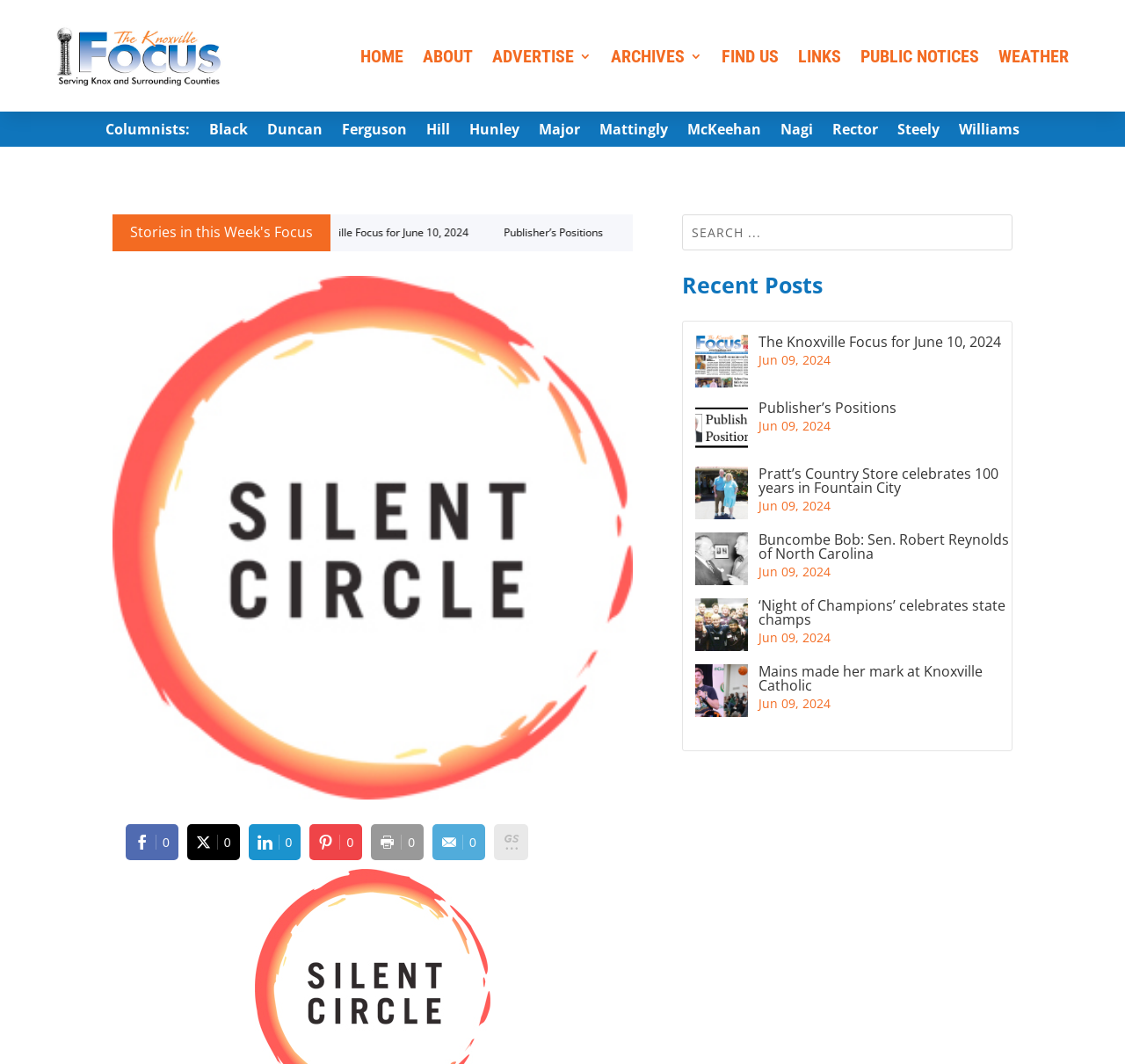Locate the bounding box coordinates of the element that should be clicked to fulfill the instruction: "Read 'The Knoxville Focus for June 10, 2024' article".

[0.618, 0.315, 0.899, 0.364]